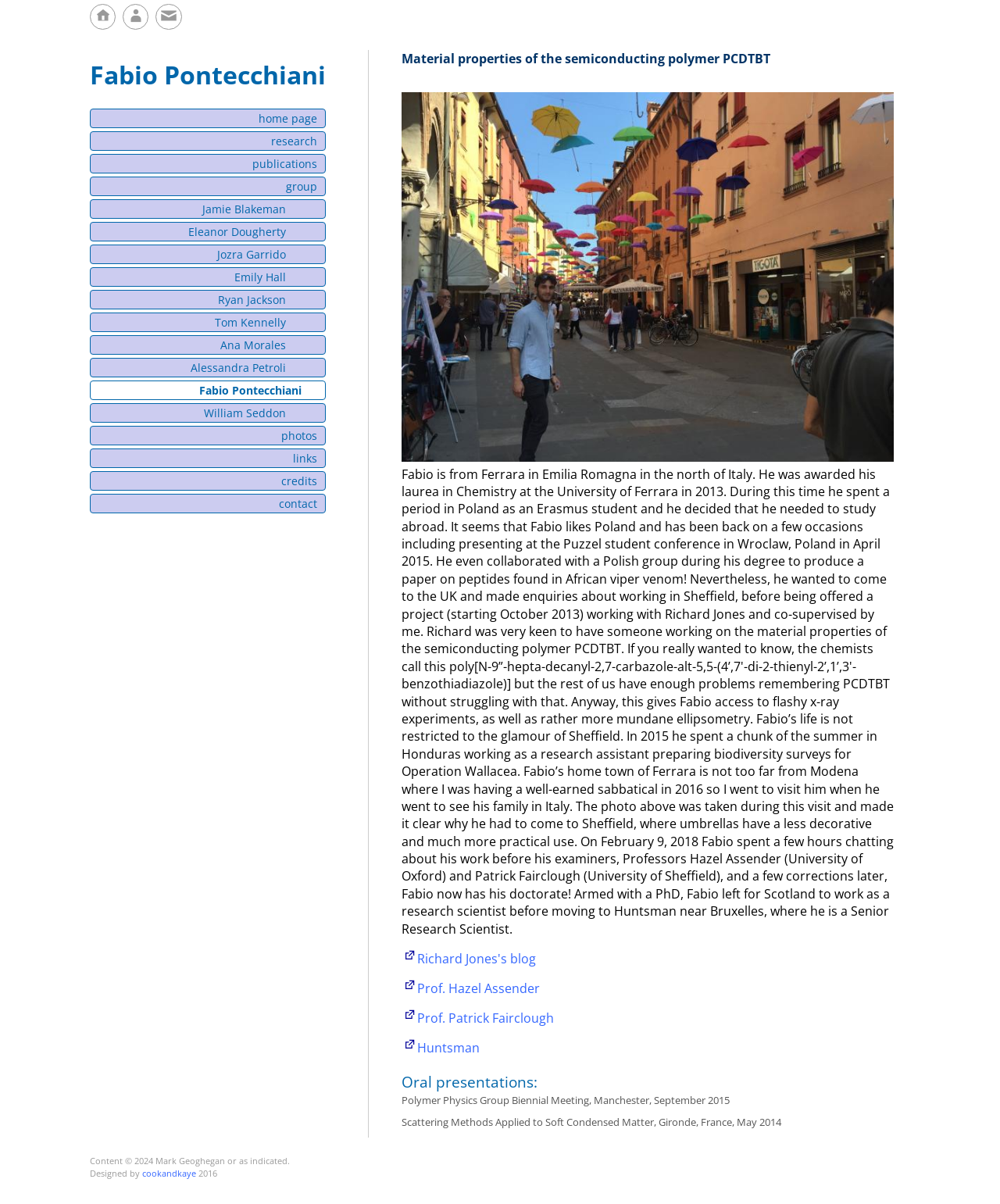Based on the provided description, "Show simple item record", find the bounding box of the corresponding UI element in the screenshot.

None